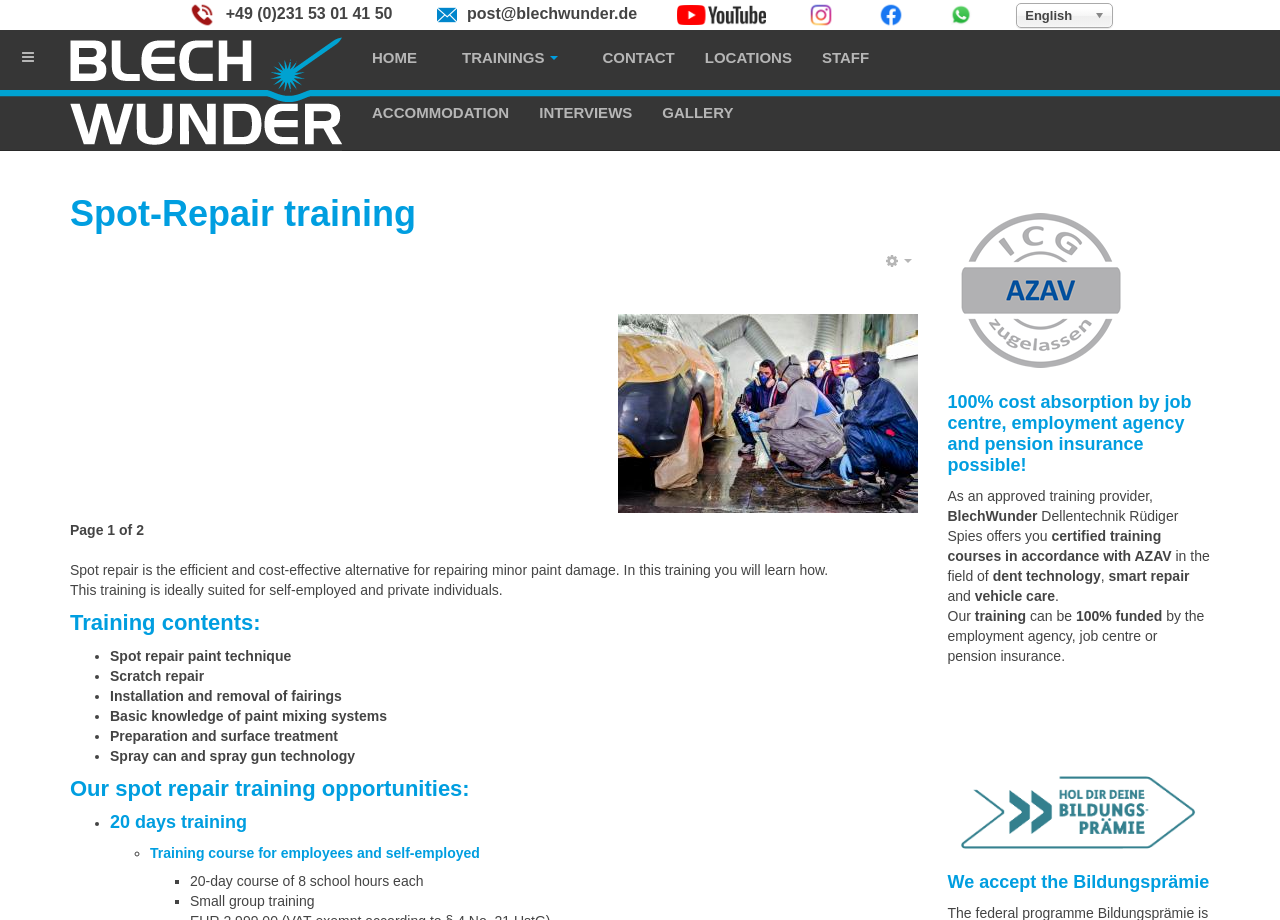What is the name of the company?
Answer the question in as much detail as possible.

I found the company name by looking at the top-left corner of the webpage, where it is displayed as a link and an image.